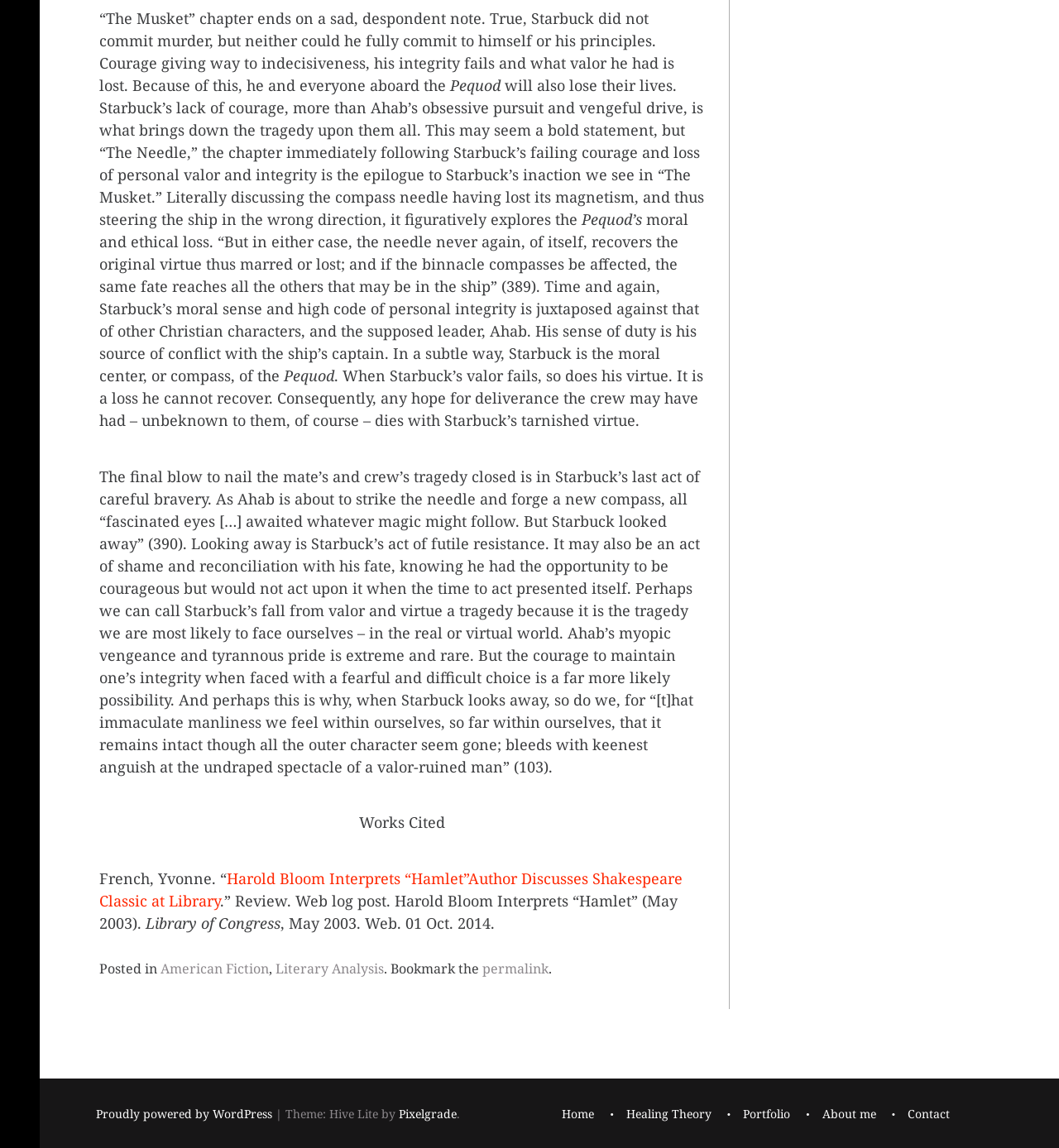Using the description: "Contact", identify the bounding box of the corresponding UI element in the screenshot.

[0.857, 0.962, 0.897, 0.979]